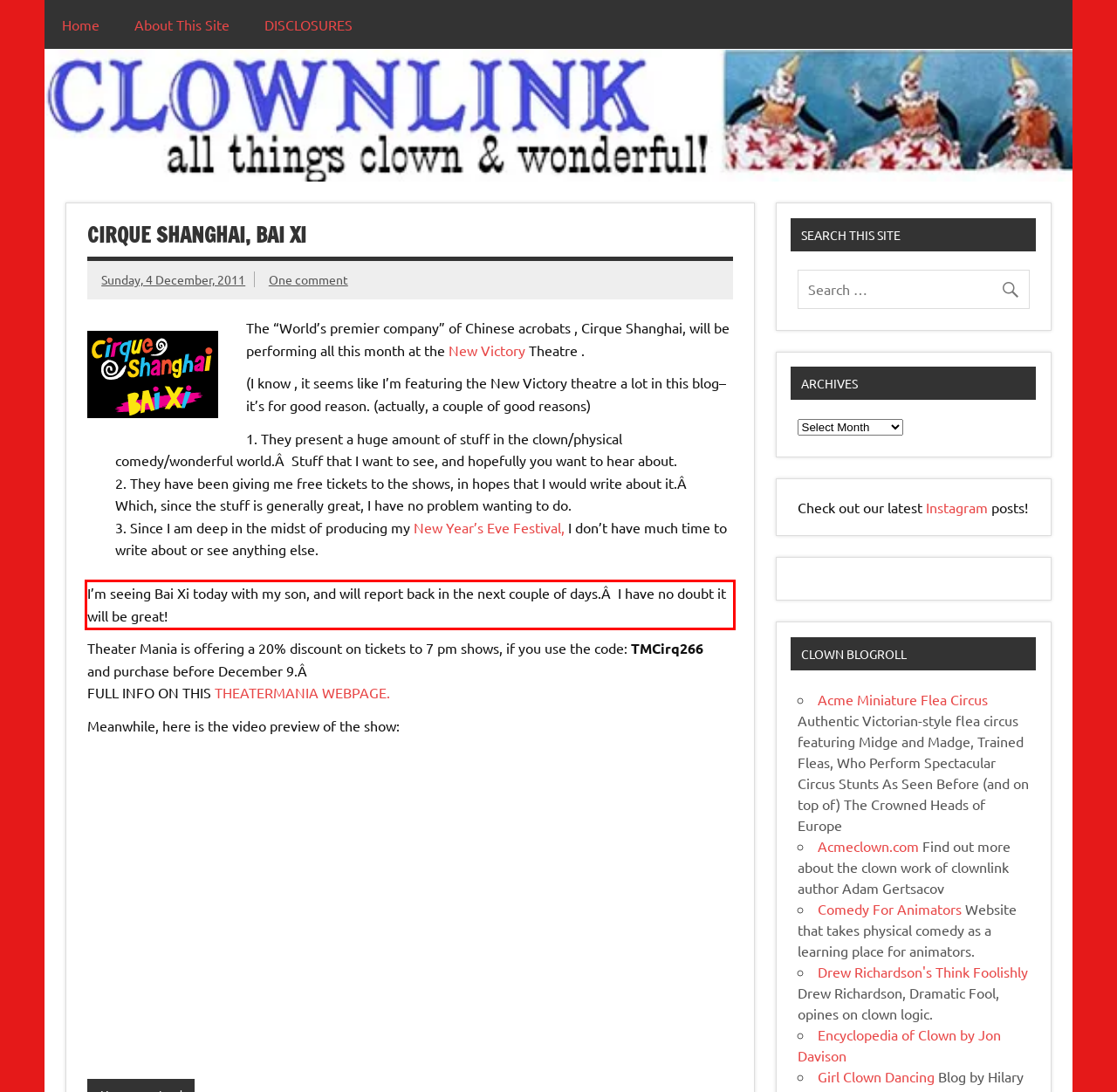You are provided with a screenshot of a webpage that includes a UI element enclosed in a red rectangle. Extract the text content inside this red rectangle.

I’m seeing Bai Xi today with my son, and will report back in the next couple of days.Â I have no doubt it will be great!